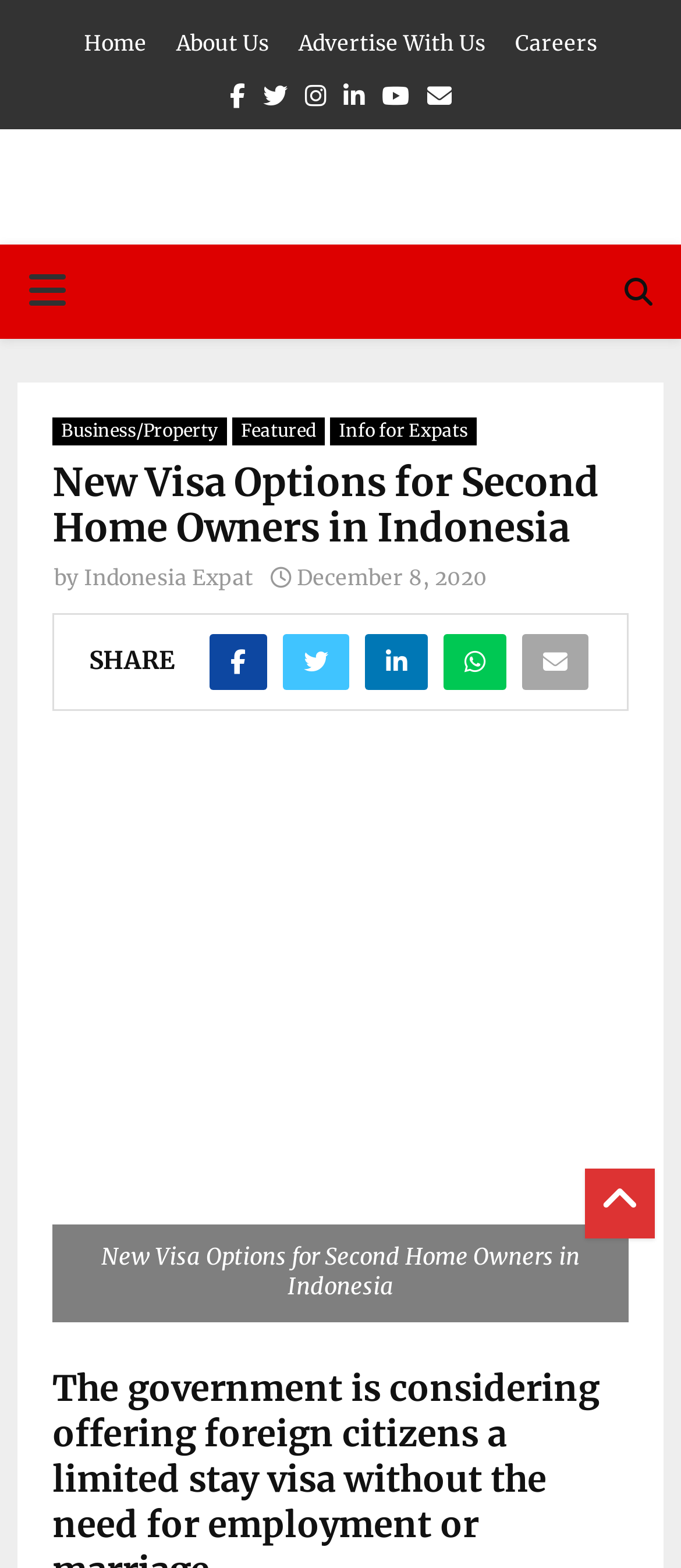Determine the bounding box coordinates for the element that should be clicked to follow this instruction: "Read about Business/Property". The coordinates should be given as four float numbers between 0 and 1, in the format [left, top, right, bottom].

[0.077, 0.266, 0.333, 0.284]